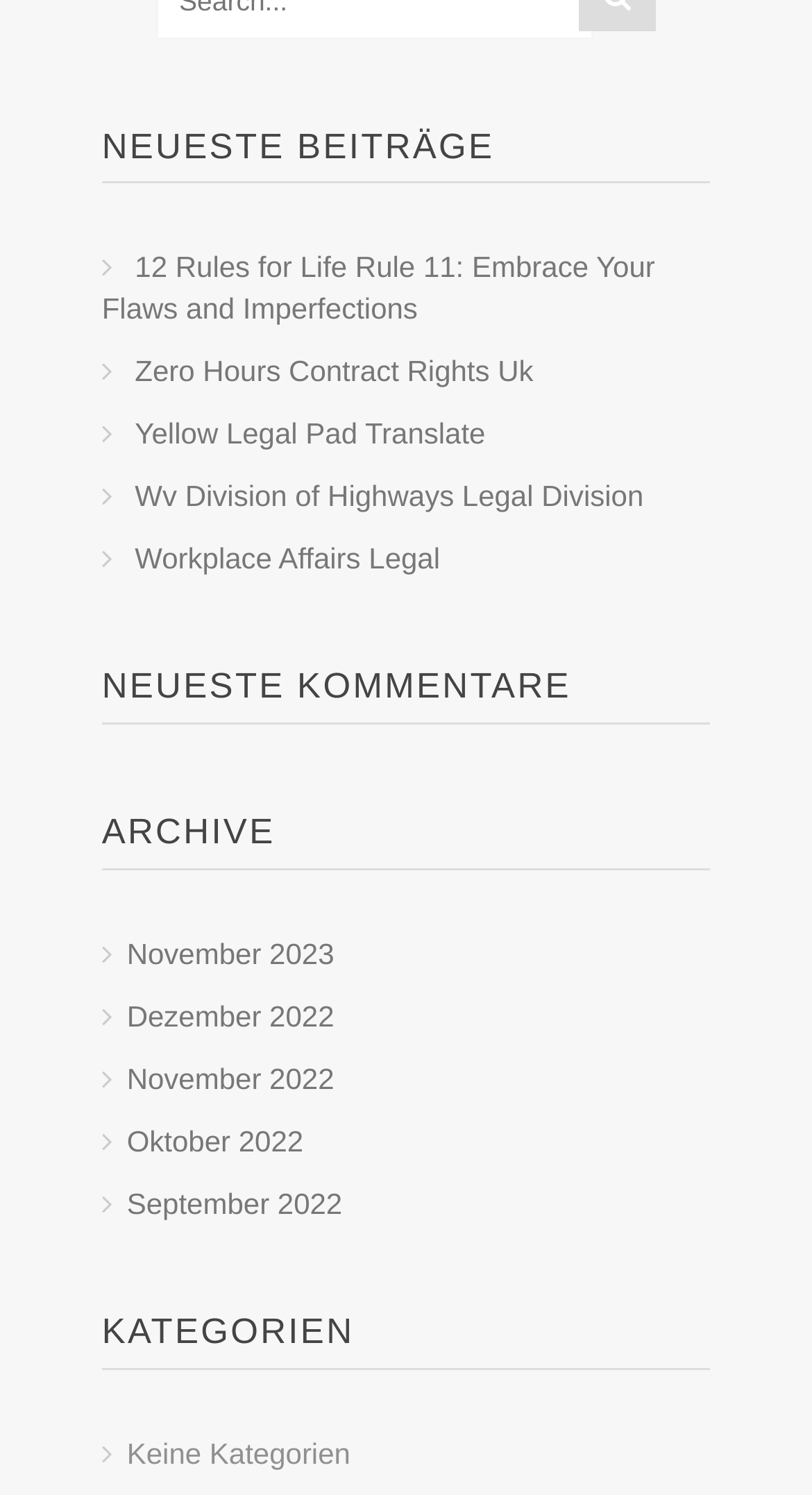Please specify the bounding box coordinates of the element that should be clicked to execute the given instruction: 'view latest posts'. Ensure the coordinates are four float numbers between 0 and 1, expressed as [left, top, right, bottom].

[0.125, 0.082, 0.875, 0.123]